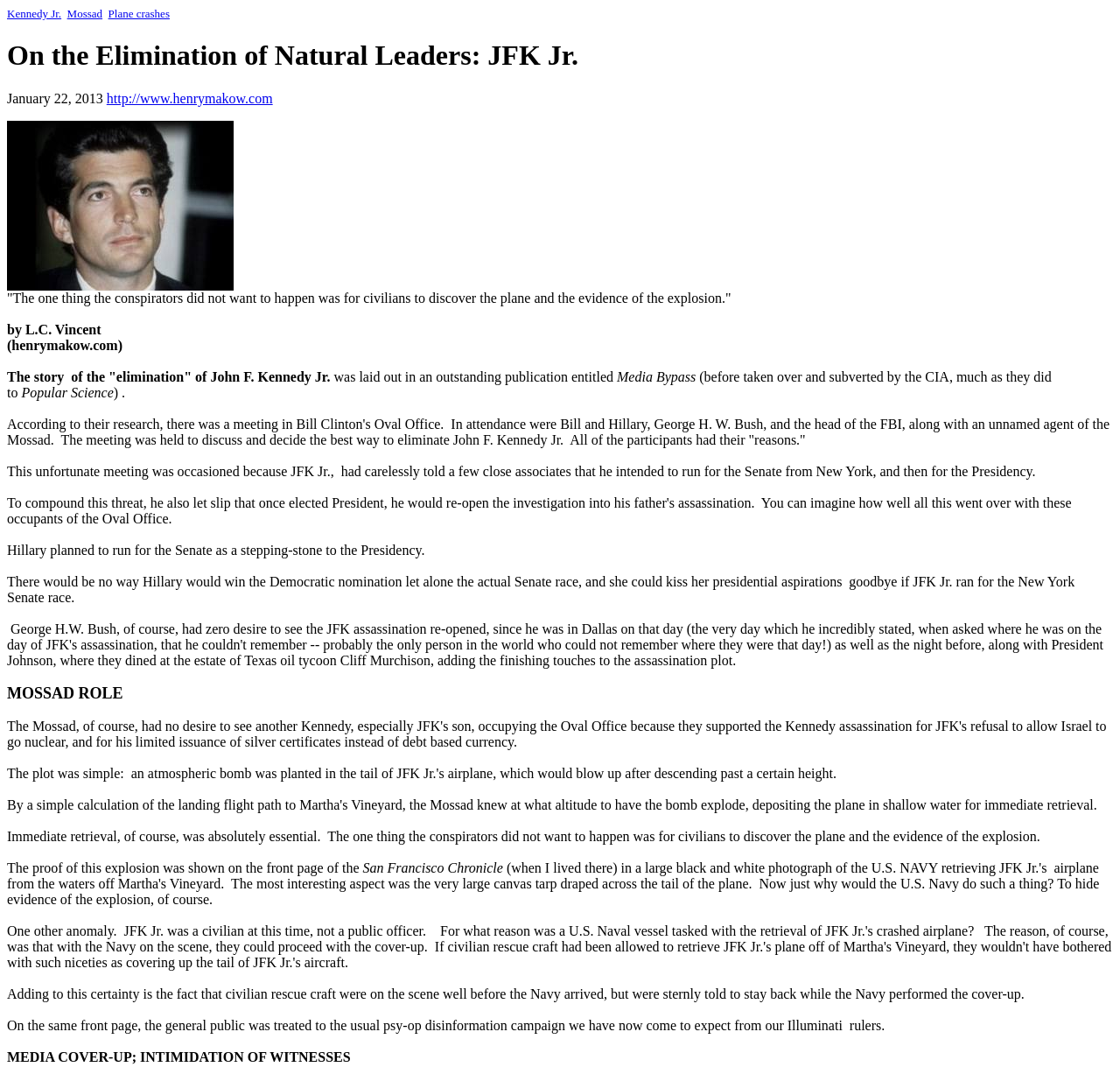What is the name of the newspaper mentioned in the webpage?
Please respond to the question with as much detail as possible.

The webpage mentions the 'San Francisco Chronicle' as a newspaper that had published an article about the explosion of John F. Kennedy Jr.'s plane on its front page.